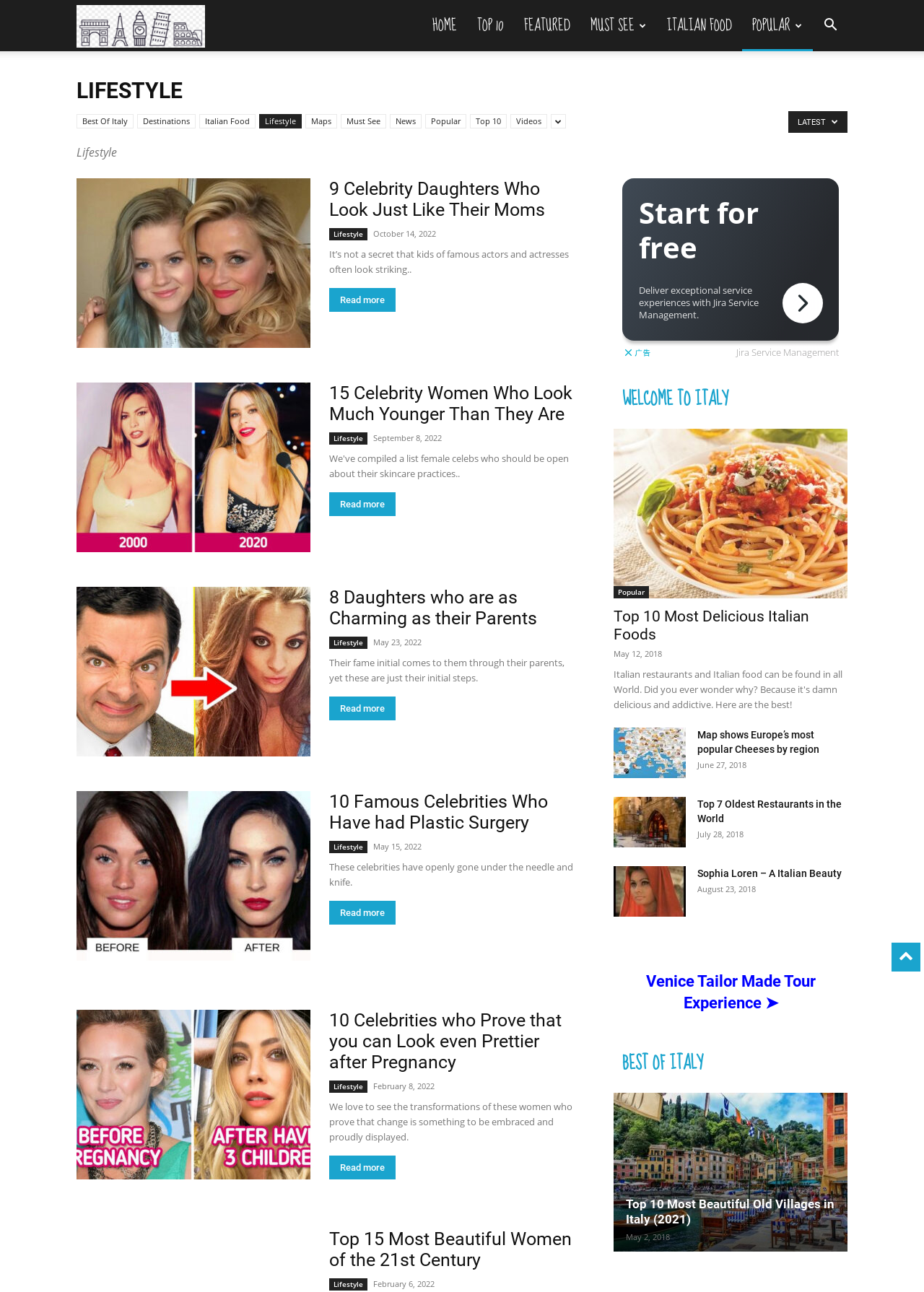What is the purpose of the 'Search' button?
Kindly offer a detailed explanation using the data available in the image.

The 'Search' button is likely used to search the website for specific content, allowing users to find articles or information related to their search query.